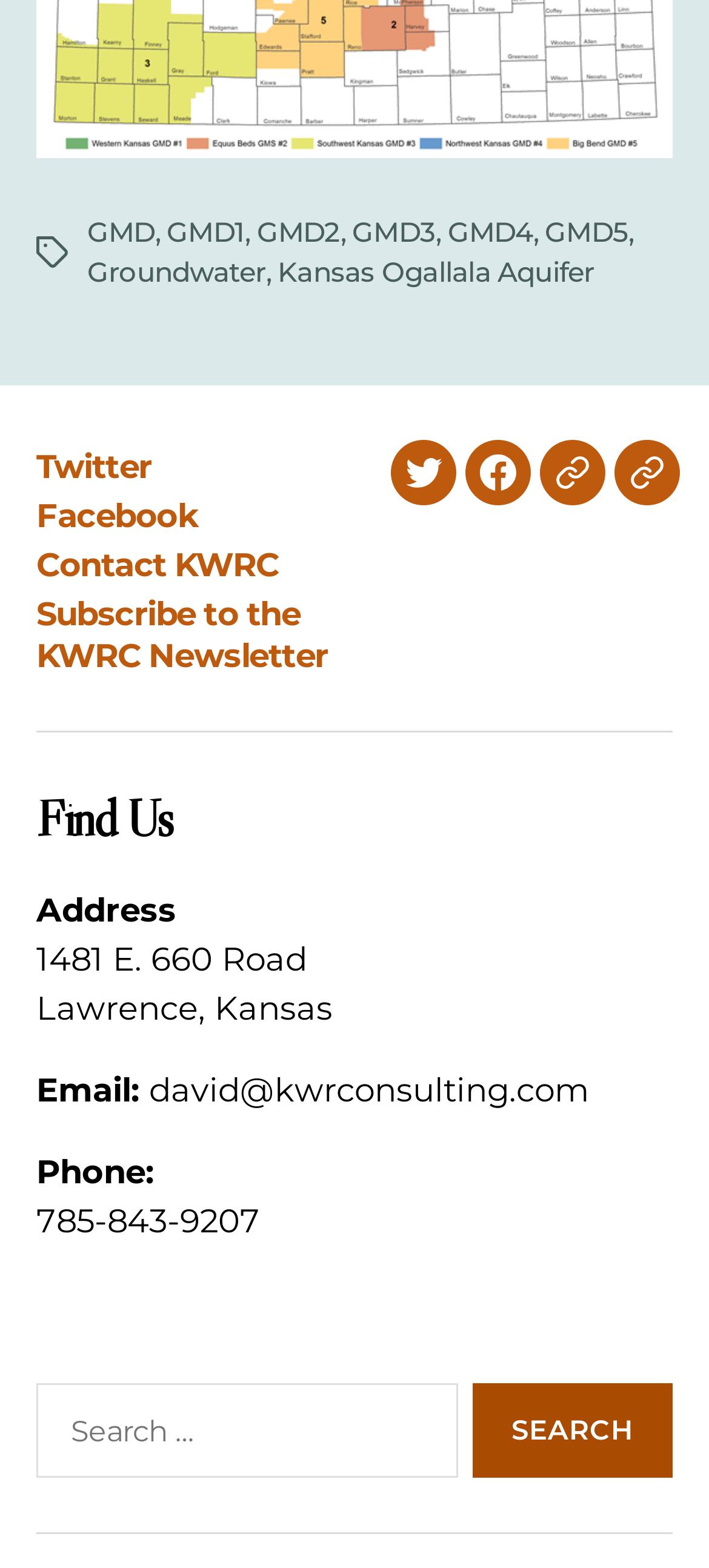Please provide a one-word or phrase answer to the question: 
How many social media links are there?

8